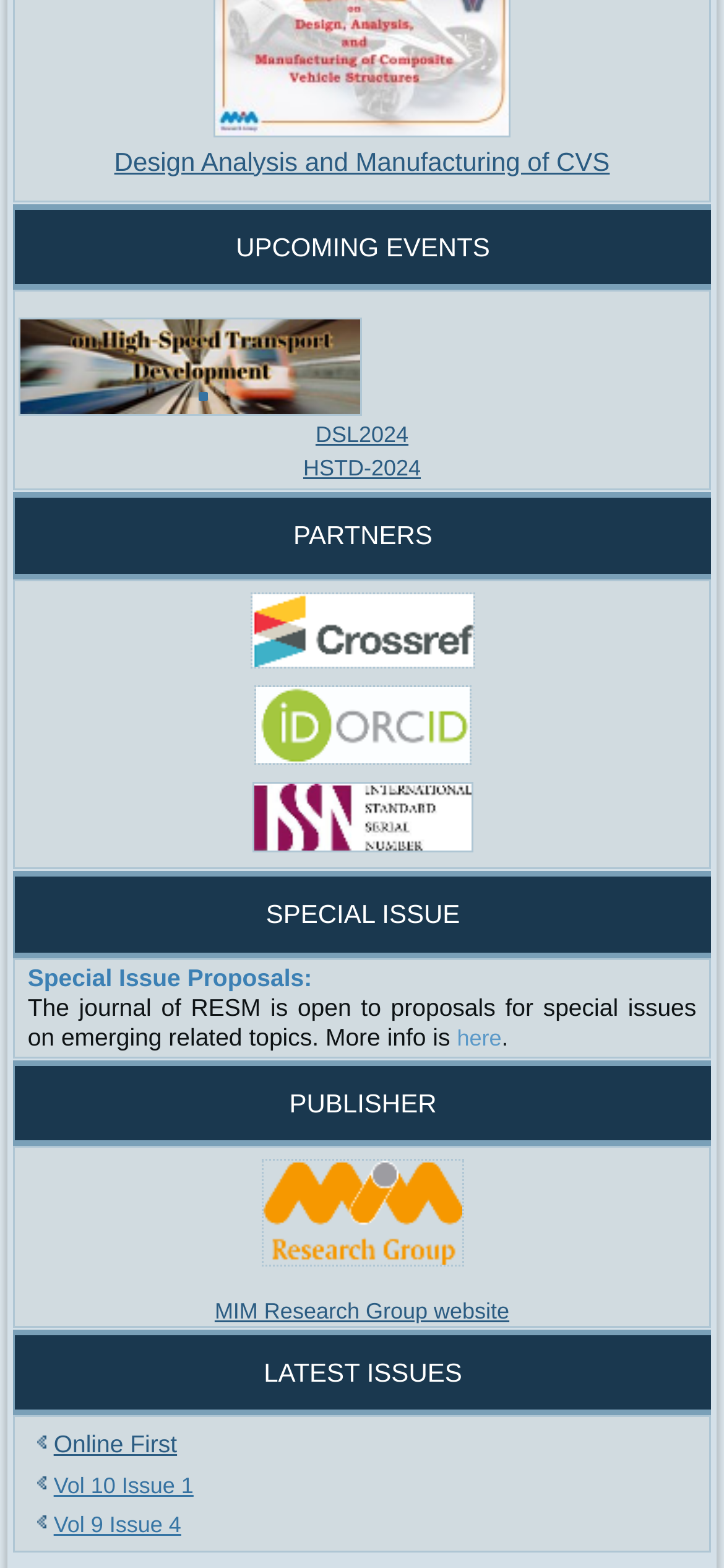How many upcoming events are listed?
Give a detailed and exhaustive answer to the question.

I counted the number of links under the 'UPCOMING EVENTS' heading, which are 'DSL2024' and 'HSTD-2024', so there are 2 upcoming events listed.